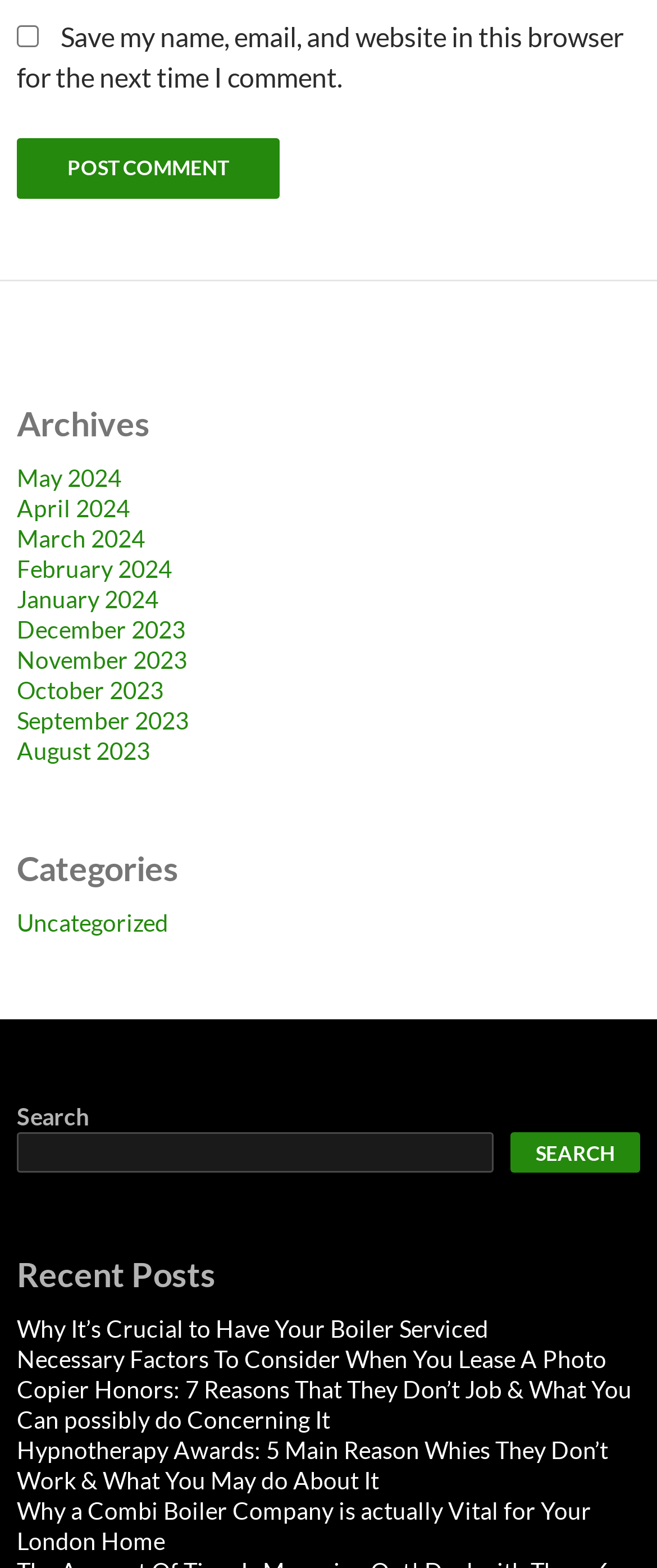Is the checkbox 'Save my name, email, and website in this browser for the next time I comment' checked?
Please provide a single word or phrase as your answer based on the image.

No